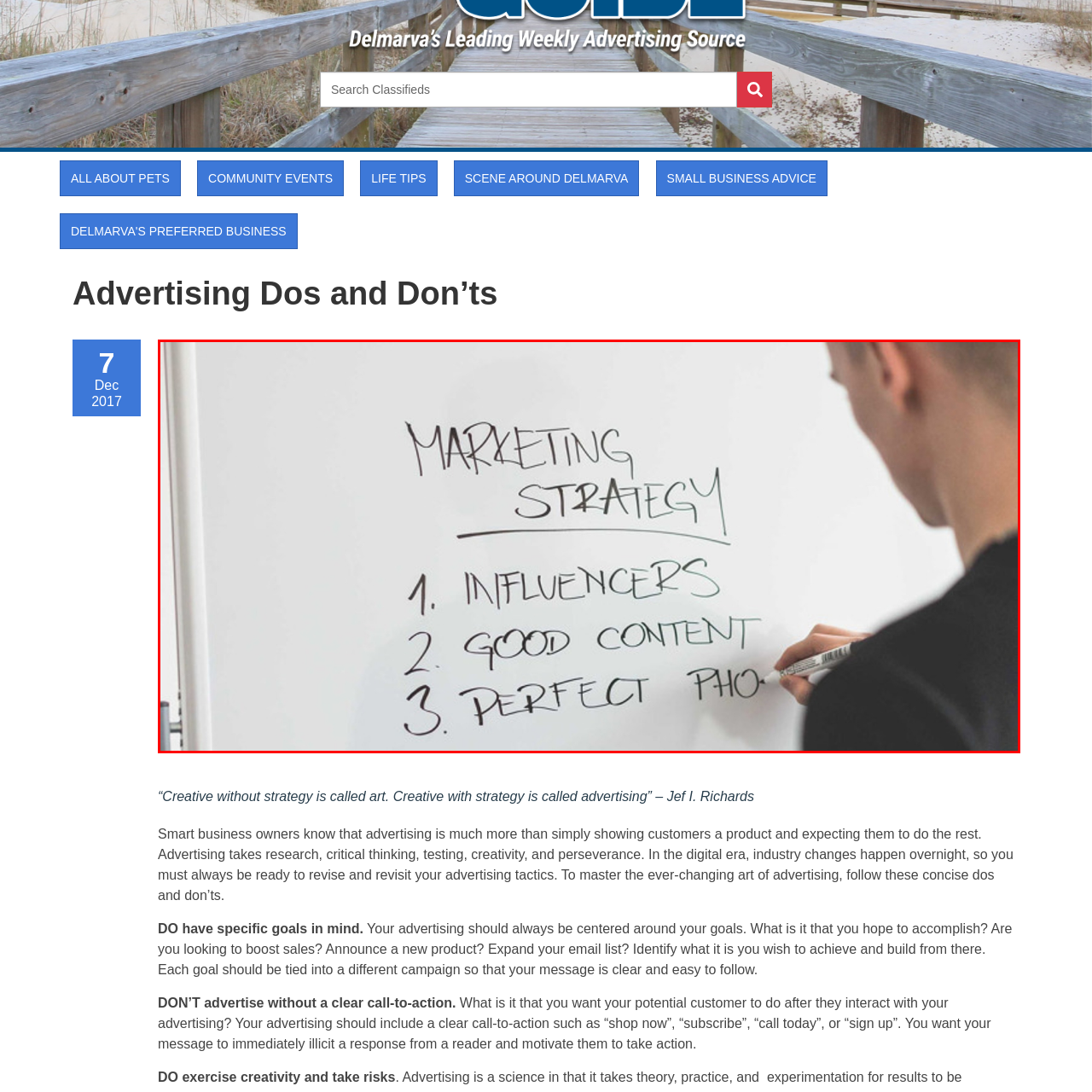What is the color of the person's shirt?
Check the image encapsulated by the red bounding box and answer the question comprehensively.

The person's shirt is dark, which creates a dynamic visual contrast with the bright whiteboard, making the scene more engaging and attention-grabbing.